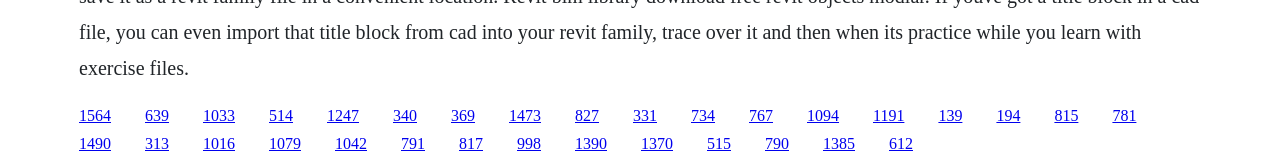Locate the bounding box coordinates of the region to be clicked to comply with the following instruction: "click the link at the bottom left". The coordinates must be four float numbers between 0 and 1, in the form [left, top, right, bottom].

[0.062, 0.811, 0.087, 0.913]